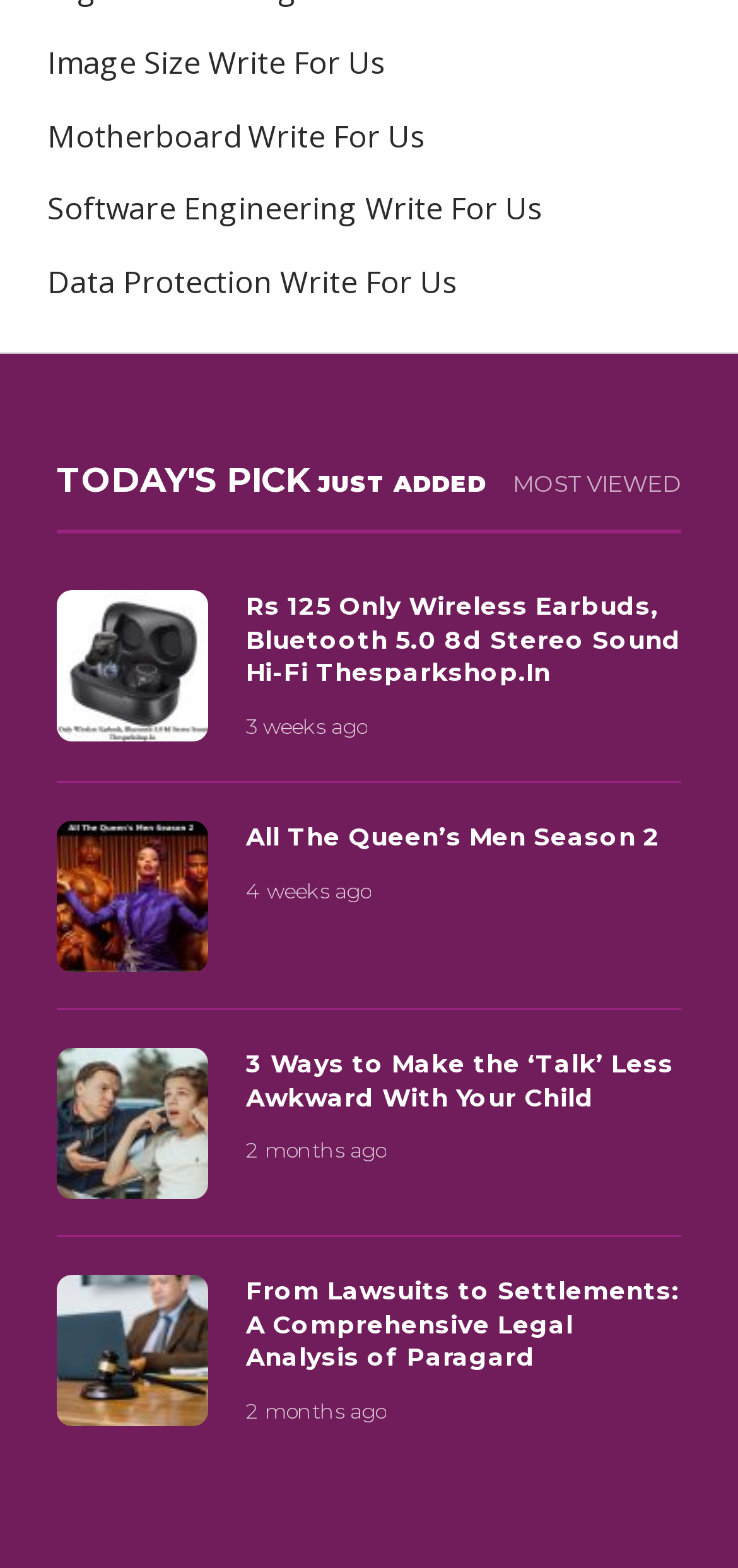Identify the bounding box coordinates of the region I need to click to complete this instruction: "Explore the topic '3 Ways to Make the ‘Talk’ Less Awkward With Your Child'".

[0.333, 0.669, 0.923, 0.711]